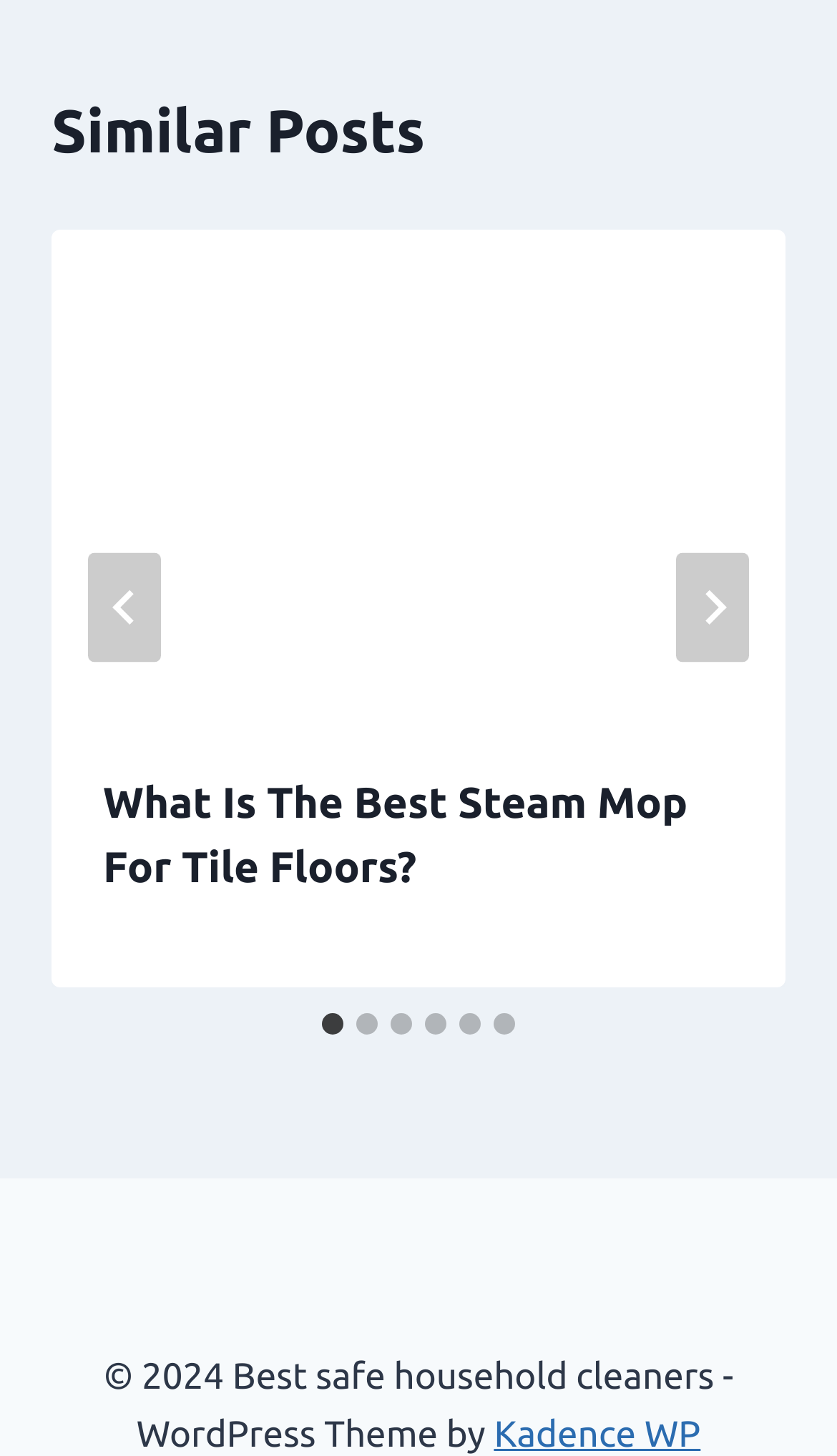Extract the bounding box coordinates for the UI element described by the text: "aria-label="Next"". The coordinates should be in the form of [left, top, right, bottom] with values between 0 and 1.

[0.808, 0.38, 0.895, 0.455]